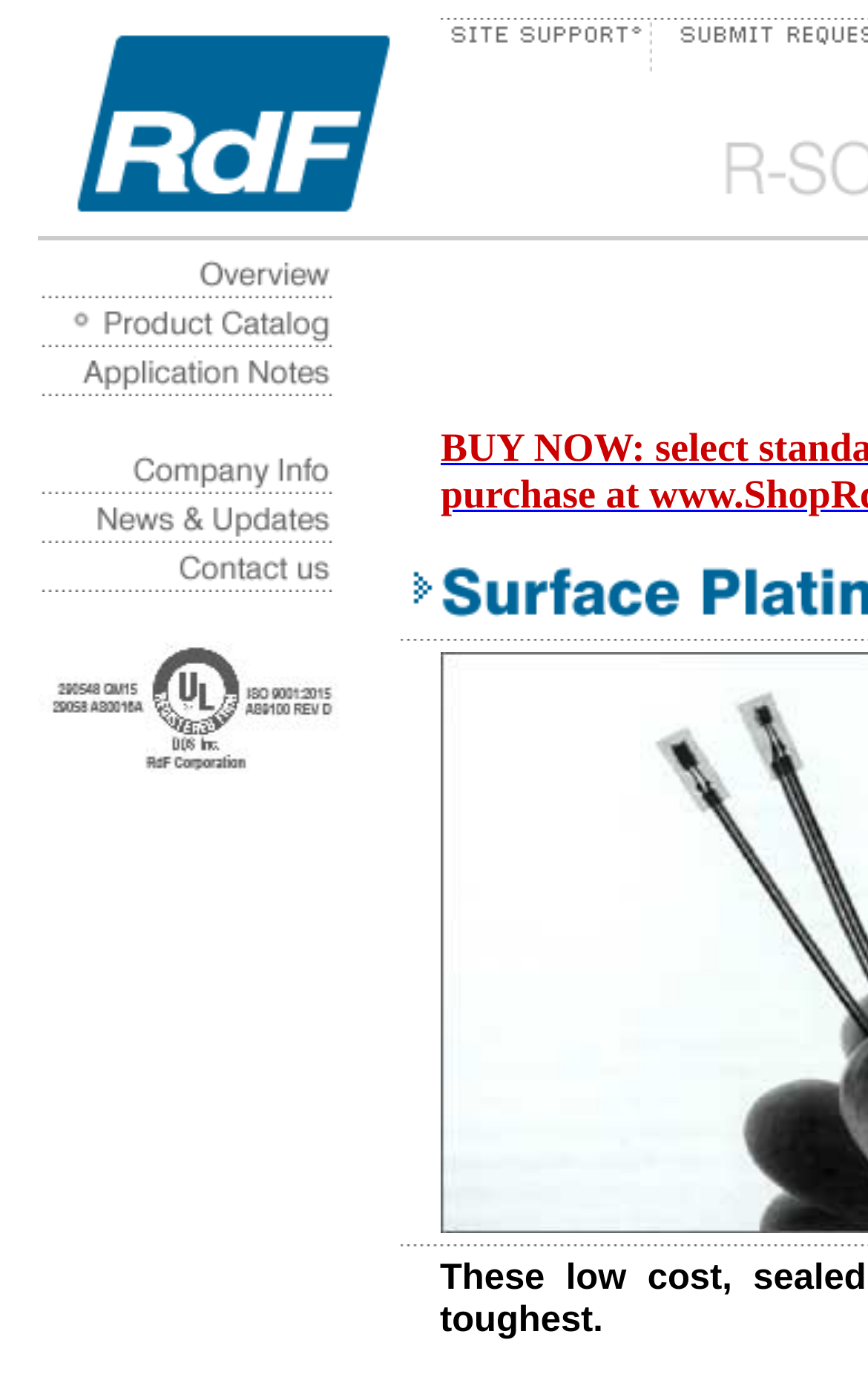Please identify the coordinates of the bounding box that should be clicked to fulfill this instruction: "Browse The Entire RdF Product Catalog".

[0.044, 0.23, 0.4, 0.258]